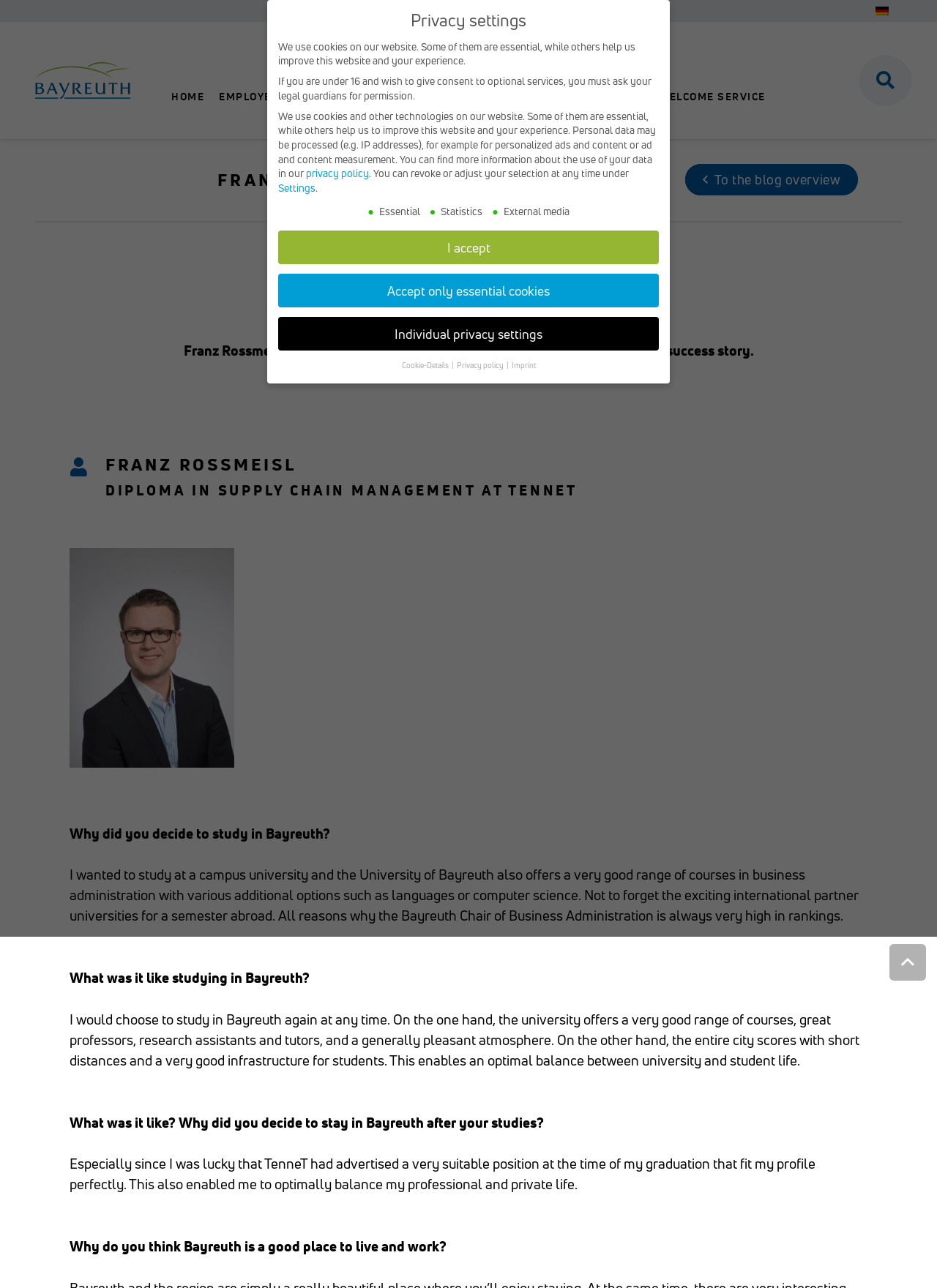What is the company where Franz Rossmeisl works?
Using the information presented in the image, please offer a detailed response to the question.

The webpage mentions that Franz Rossmeisl has a diploma in Supply Chain Management at TenneT, indicating that he works at this company.